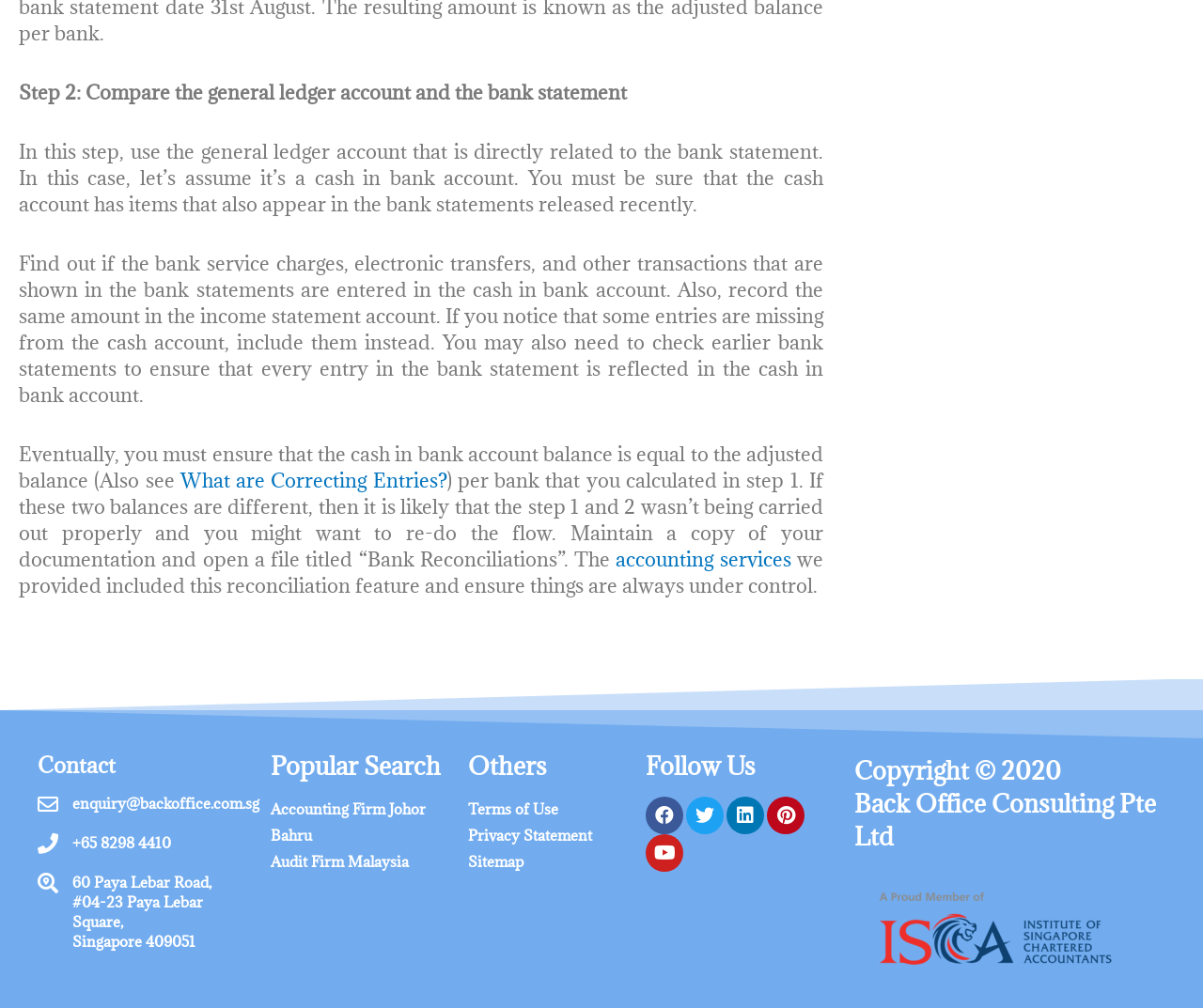Provide the bounding box coordinates of the area you need to click to execute the following instruction: "Click on the 'Learn more' button".

None